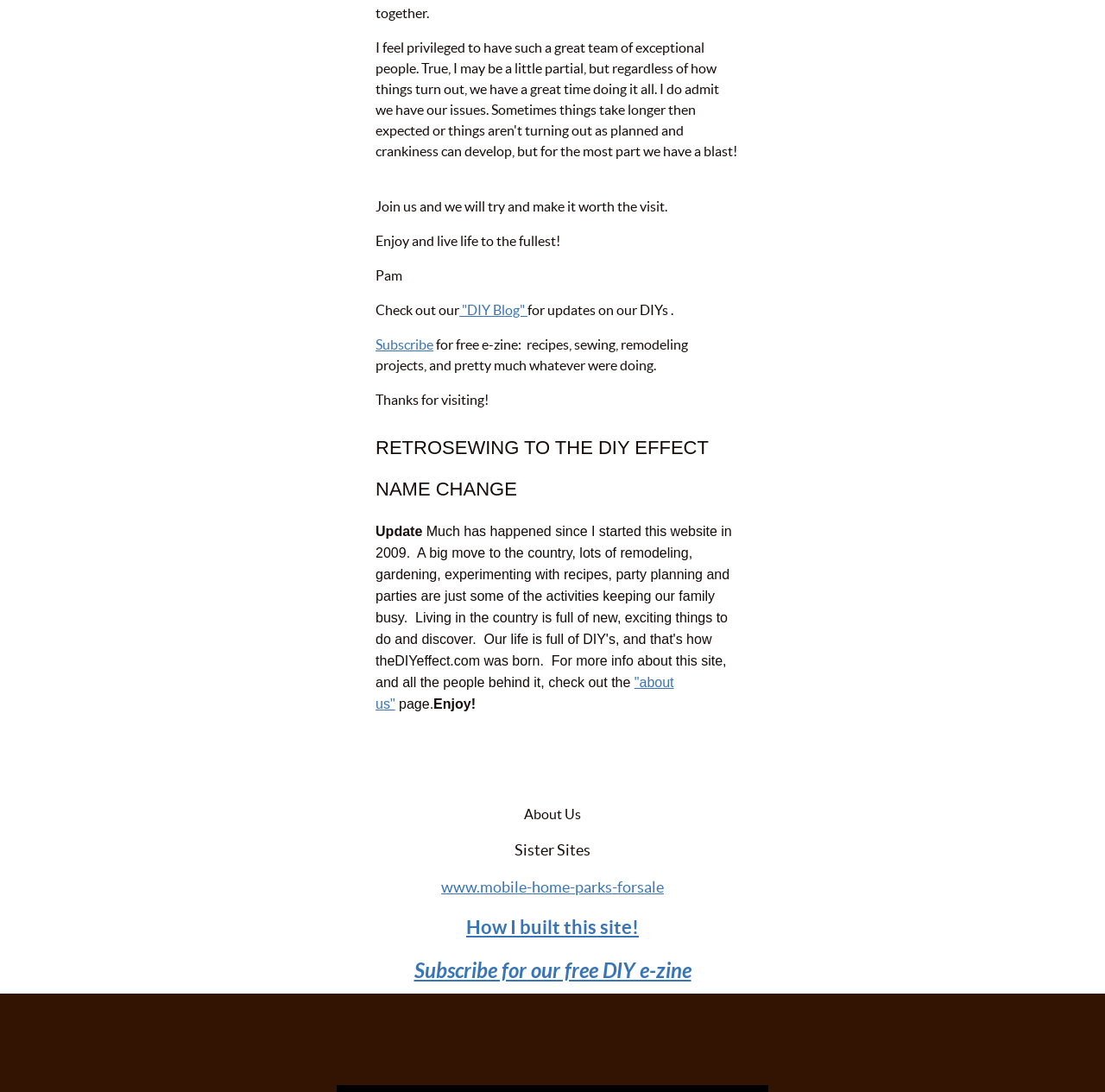Given the element description "www.mobile-home-parks-forsale" in the screenshot, predict the bounding box coordinates of that UI element.

[0.399, 0.804, 0.601, 0.82]